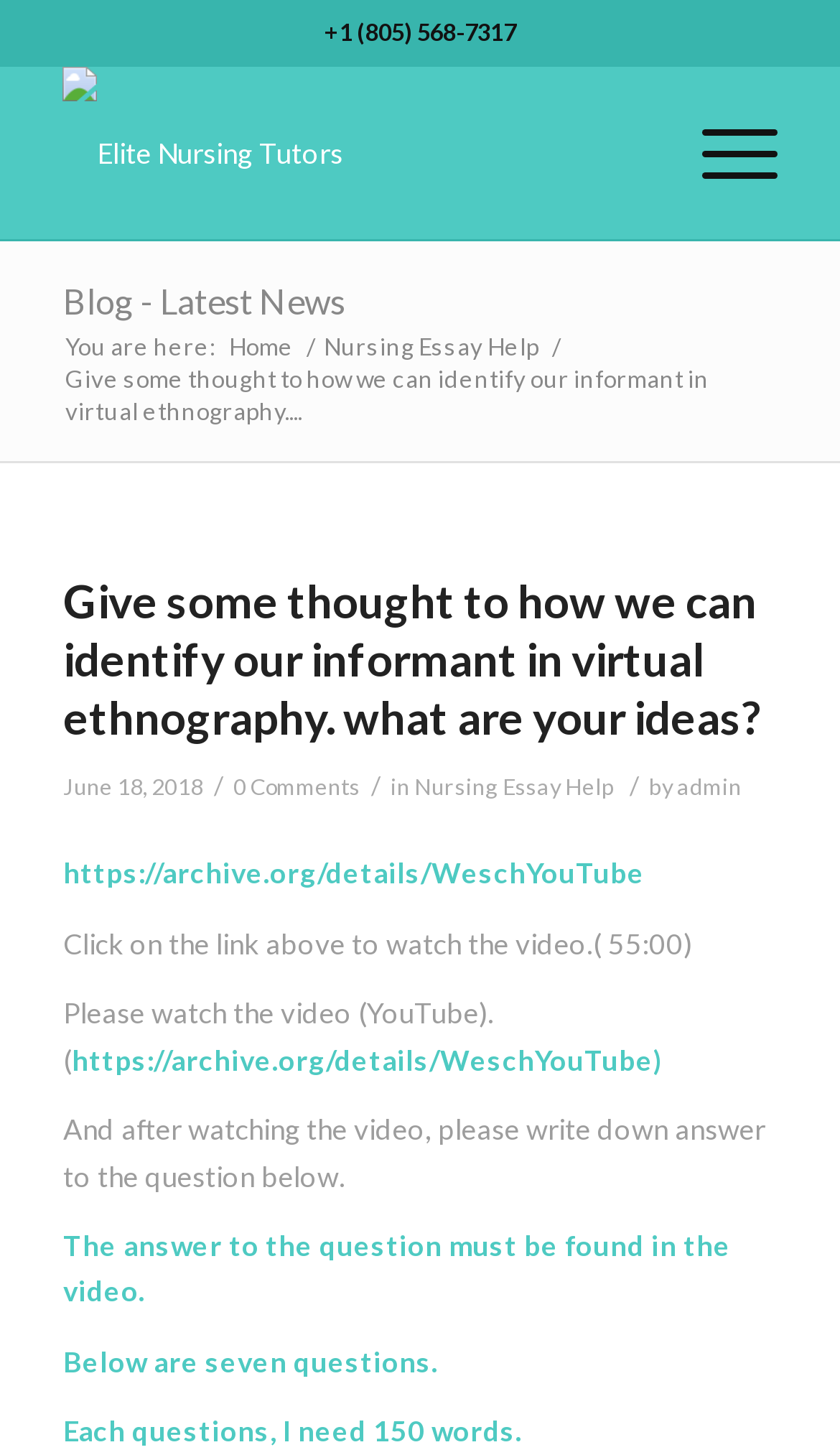Locate the bounding box coordinates of the region to be clicked to comply with the following instruction: "Visit the Elite Nursing Tutors homepage". The coordinates must be four float numbers between 0 and 1, in the form [left, top, right, bottom].

[0.075, 0.046, 0.755, 0.164]